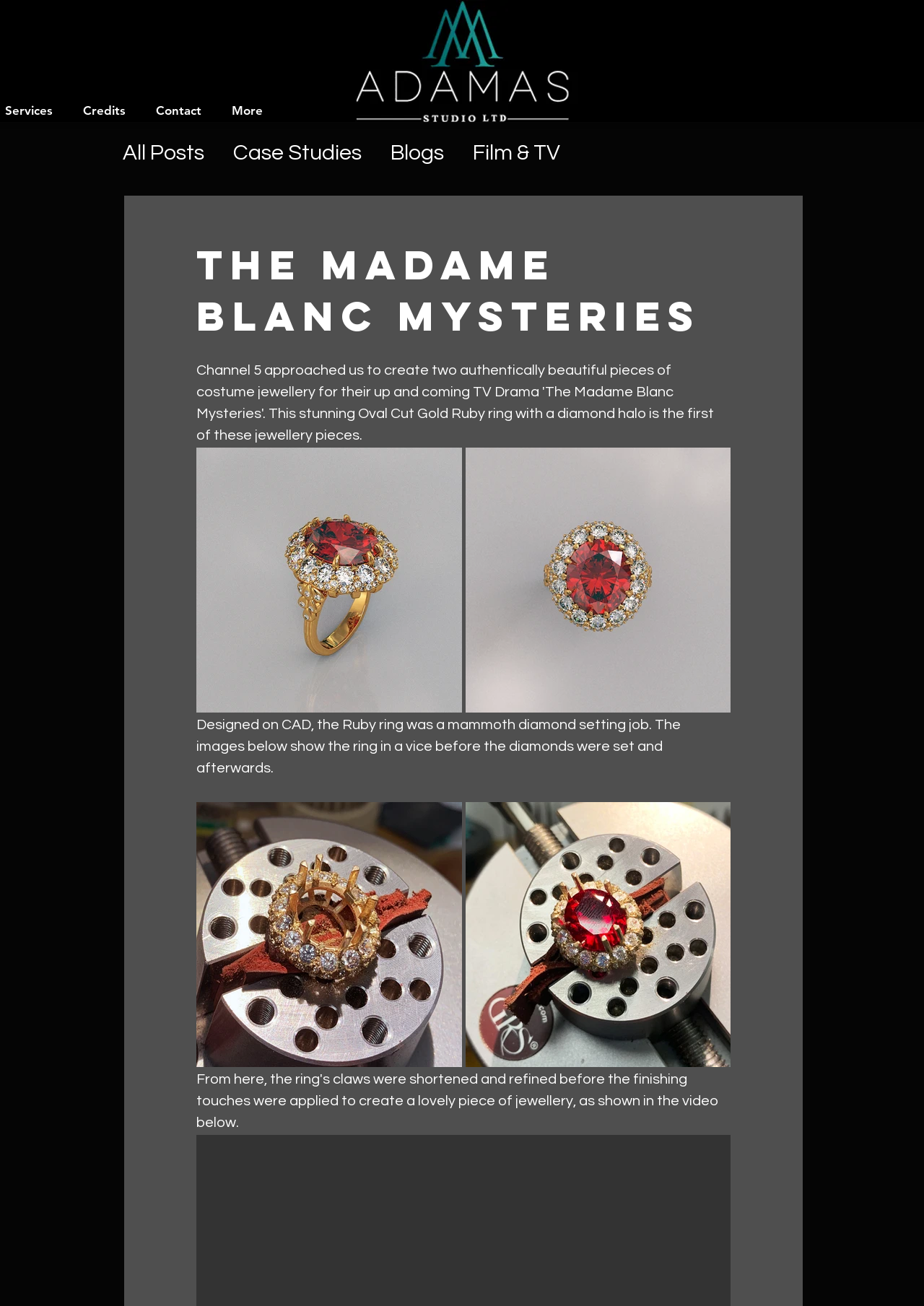Provide a comprehensive description of the webpage.

This webpage is about a costume jewelry design project for a TV drama called "The Madame Blanc Mysteries". At the top left corner, there is a web logo image. Below the logo, there are three links: "Credits", "Contact", and "More". 

To the right of the logo, there is a link with no text. Below this link, there is a navigation menu with five links: "All Posts", "Case Studies", "Blogs", "Film & TV", and "blog". 

The main content of the webpage is about the design project. There is a heading that reads "The Madame Blanc Mysteries". Below the heading, there are two rows of images, with two images in each row. The images are accompanied by a paragraph of text that describes the design process of a Ruby ring, including the use of CAD design and diamond setting.